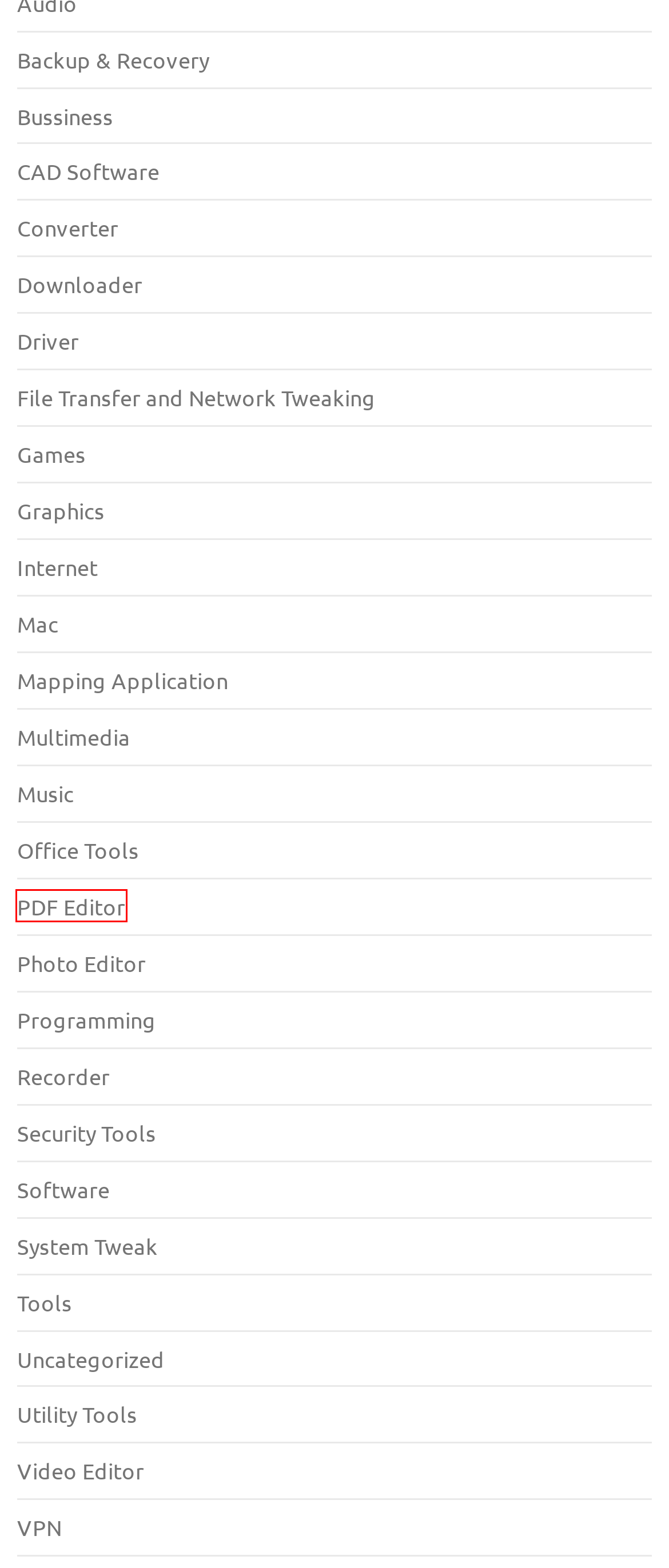Consider the screenshot of a webpage with a red bounding box around an element. Select the webpage description that best corresponds to the new page after clicking the element inside the red bounding box. Here are the candidates:
A. Programming Archives - EveryCrack
B. Mapping Application Archives - EveryCrack
C. PDF Editor Archives - EveryCrack
D. Security Tools Archives - EveryCrack
E. Utility Tools Archives - EveryCrack
F. Music Archives - EveryCrack
G. VPN Archives - EveryCrack
H. Bussiness Archives - EveryCrack

C